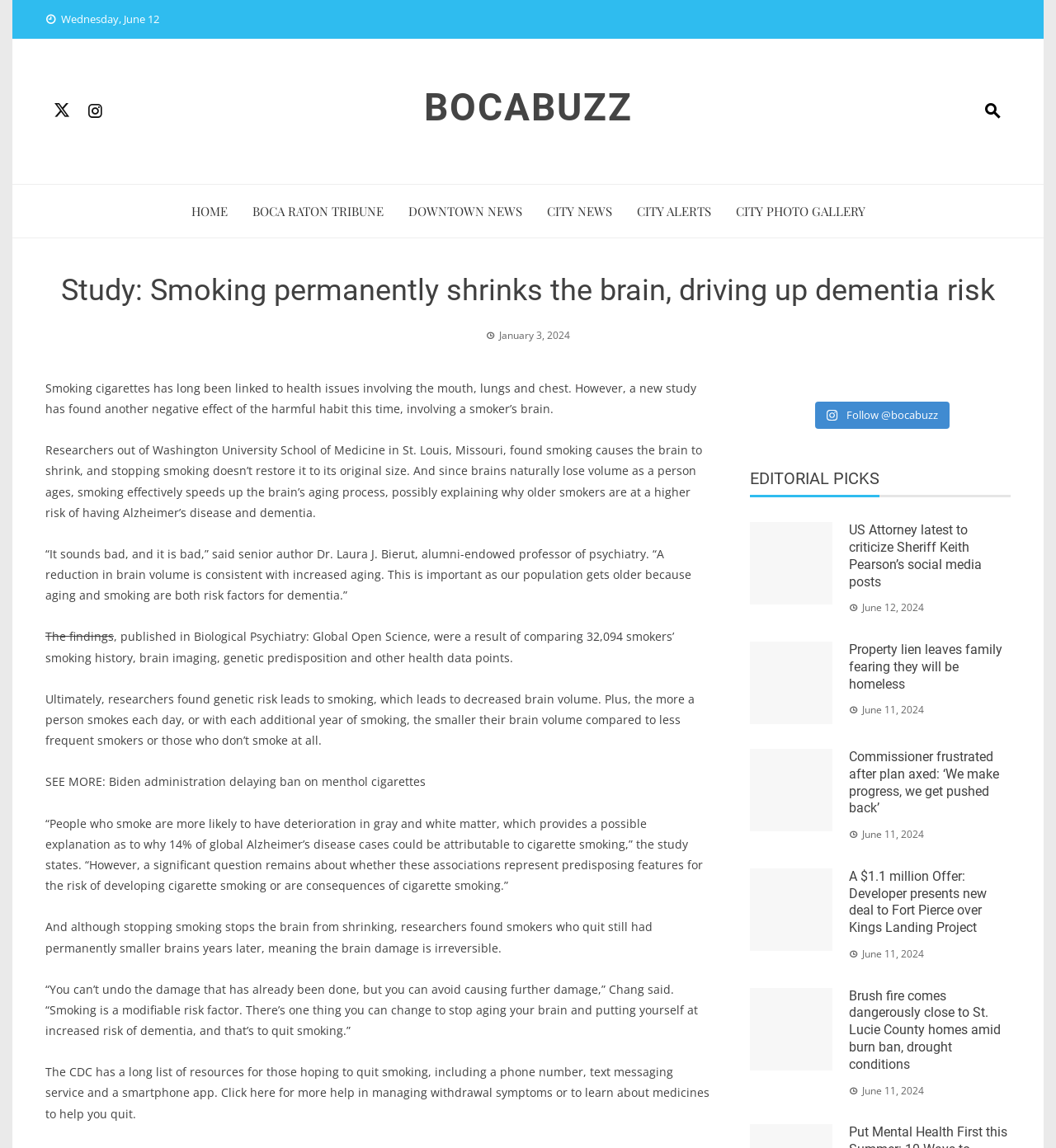Using the webpage screenshot, find the UI element described by cigarette smoking. Provide the bounding box coordinates in the format (top-left x, top-left y, bottom-right x, bottom-right y), ensuring all values are floating point numbers between 0 and 1.

[0.159, 0.764, 0.252, 0.778]